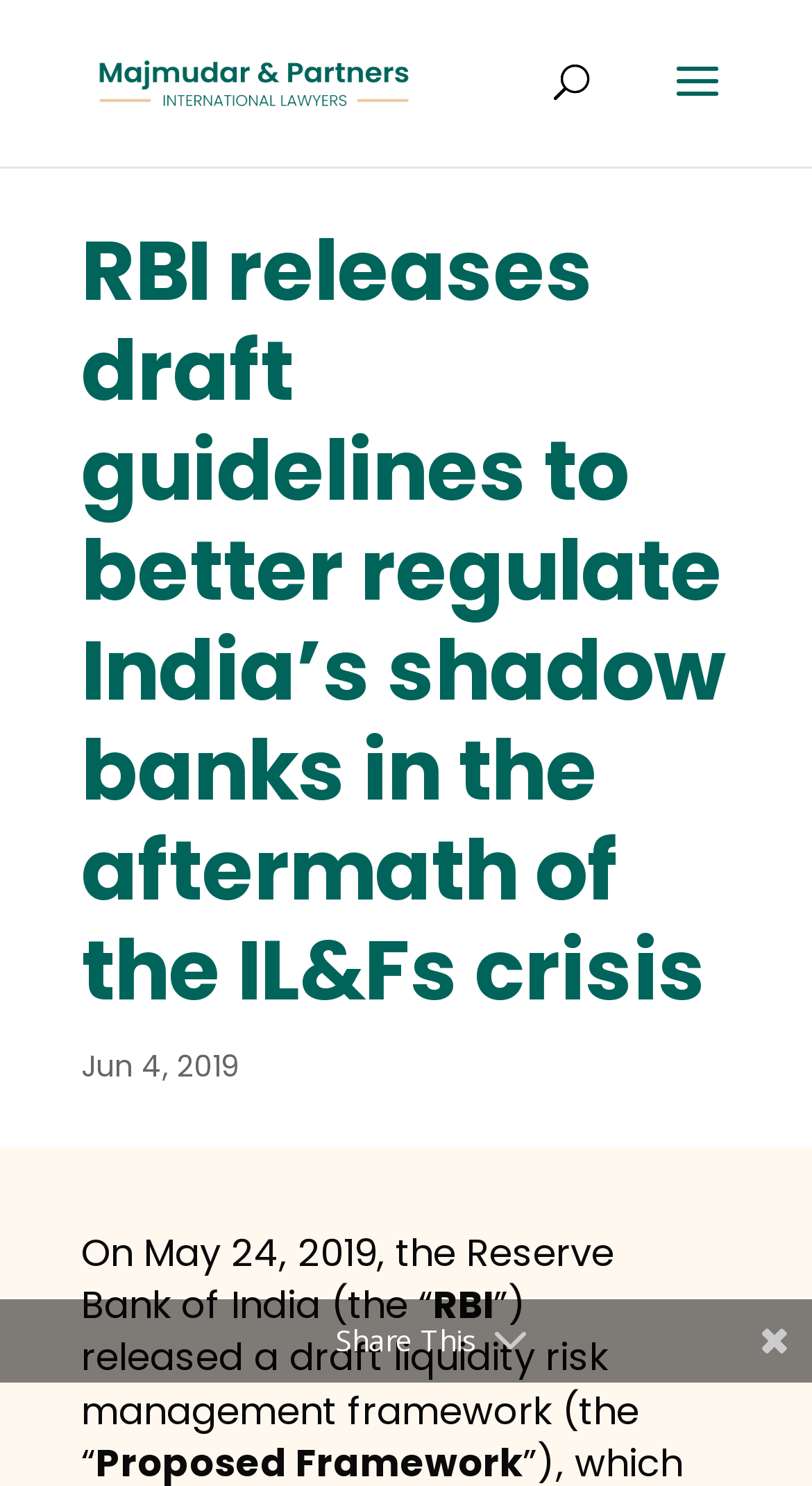What is the purpose of the draft guidelines?
Please use the image to provide a one-word or short phrase answer.

To regulate India’s shadow banks